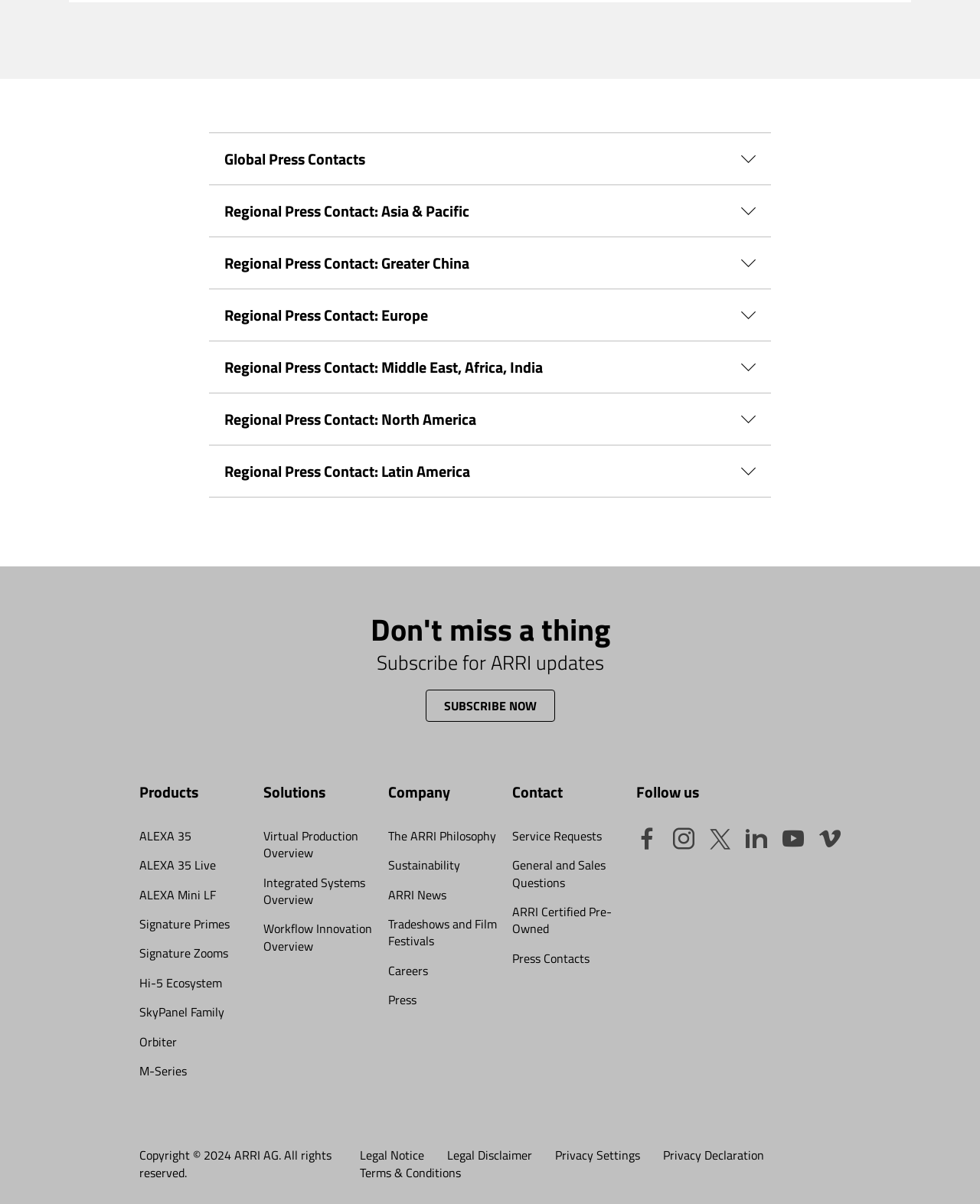Provide the bounding box coordinates of the area you need to click to execute the following instruction: "Subscribe for ARRI updates".

[0.384, 0.538, 0.616, 0.563]